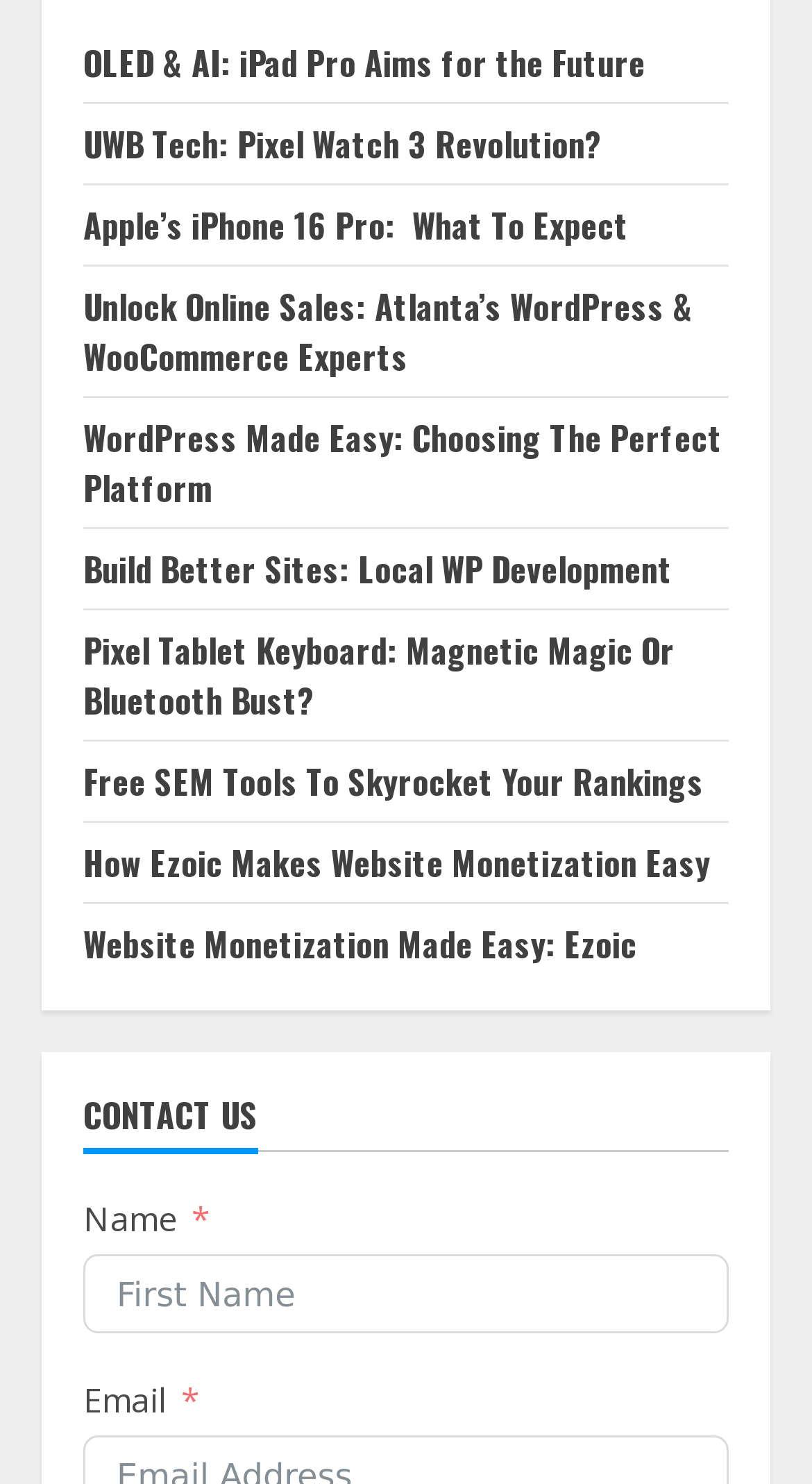Find and specify the bounding box coordinates that correspond to the clickable region for the instruction: "View article about WordPress made easy".

[0.103, 0.278, 0.89, 0.345]